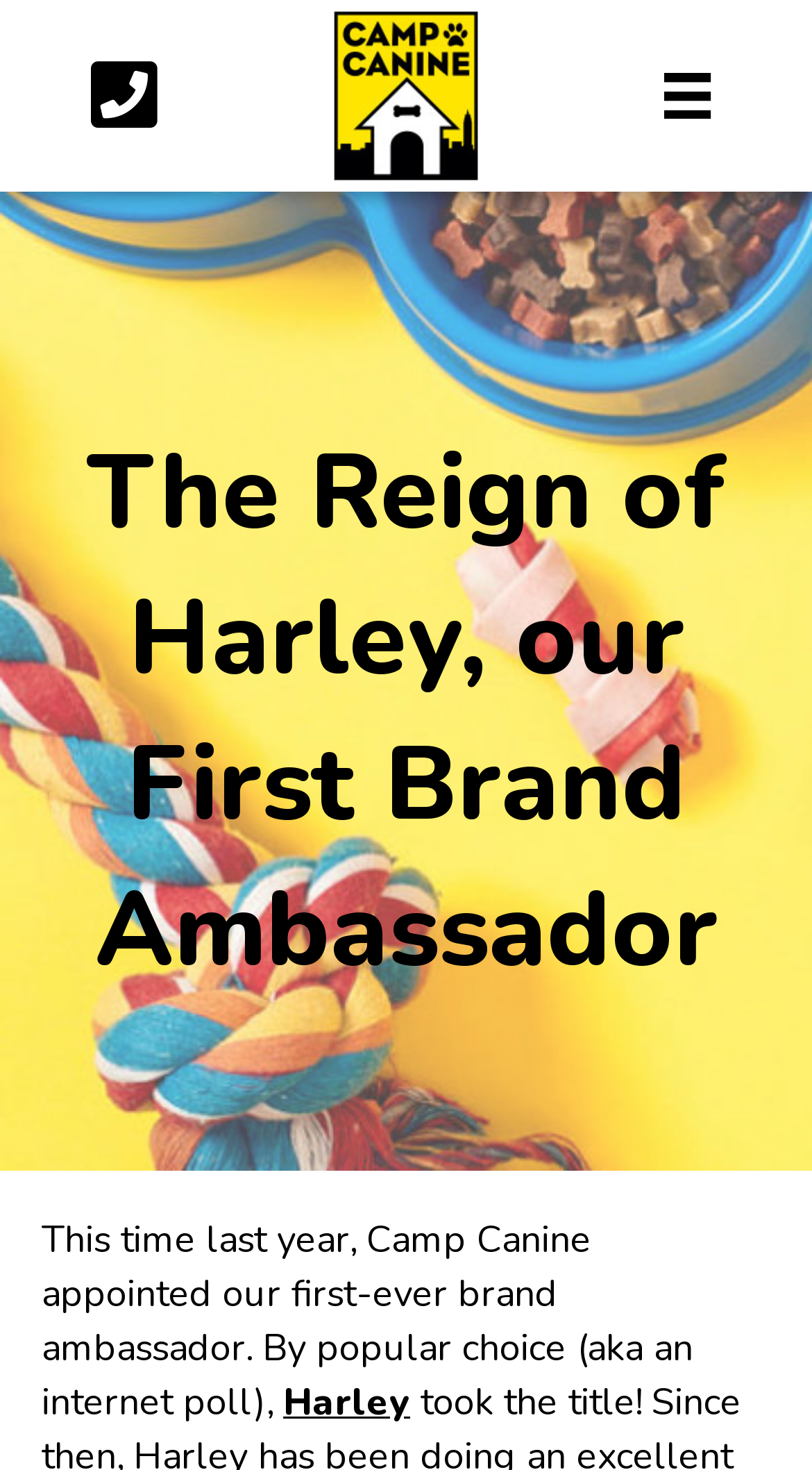Extract the heading text from the webpage.

The Reign of Harley, our First Brand Ambassador